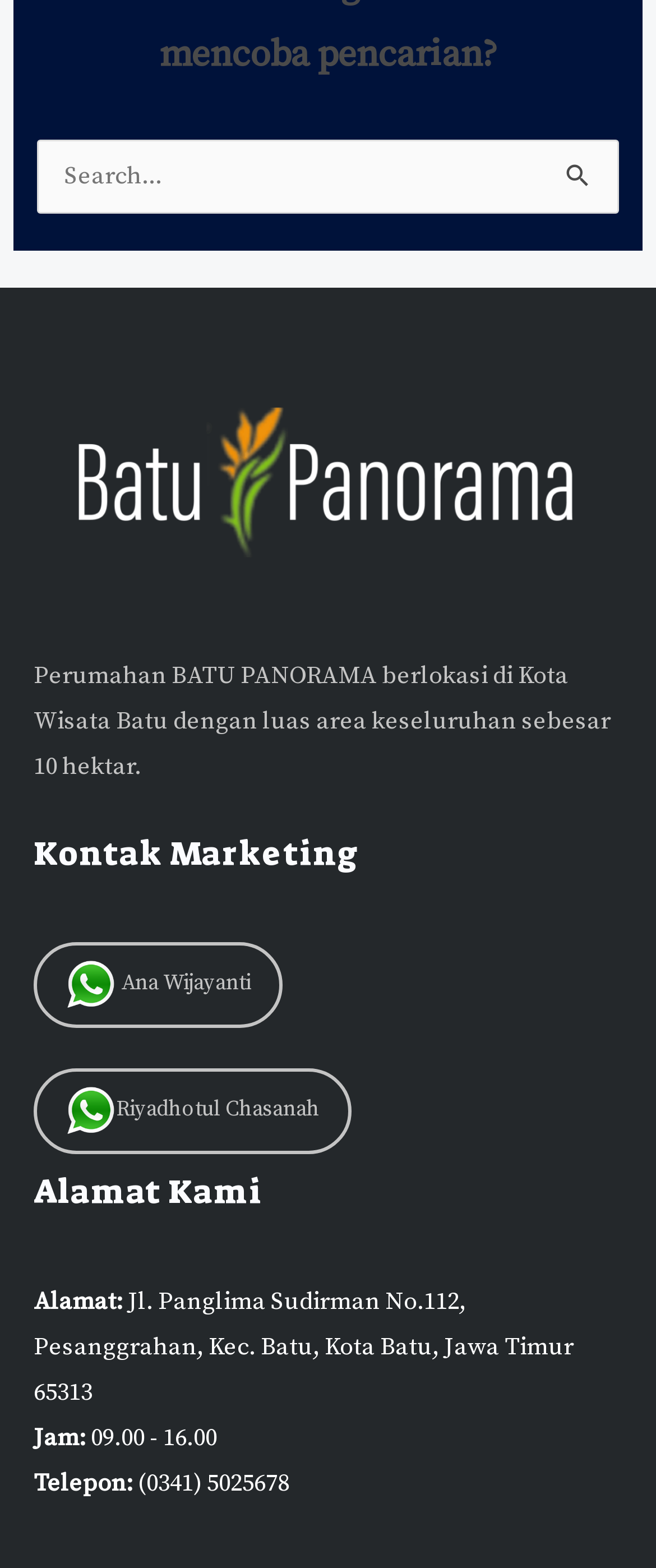Find the bounding box coordinates for the element described here: "parent_node: Cari untuk: name="s" placeholder="Search..."".

[0.058, 0.089, 0.942, 0.136]